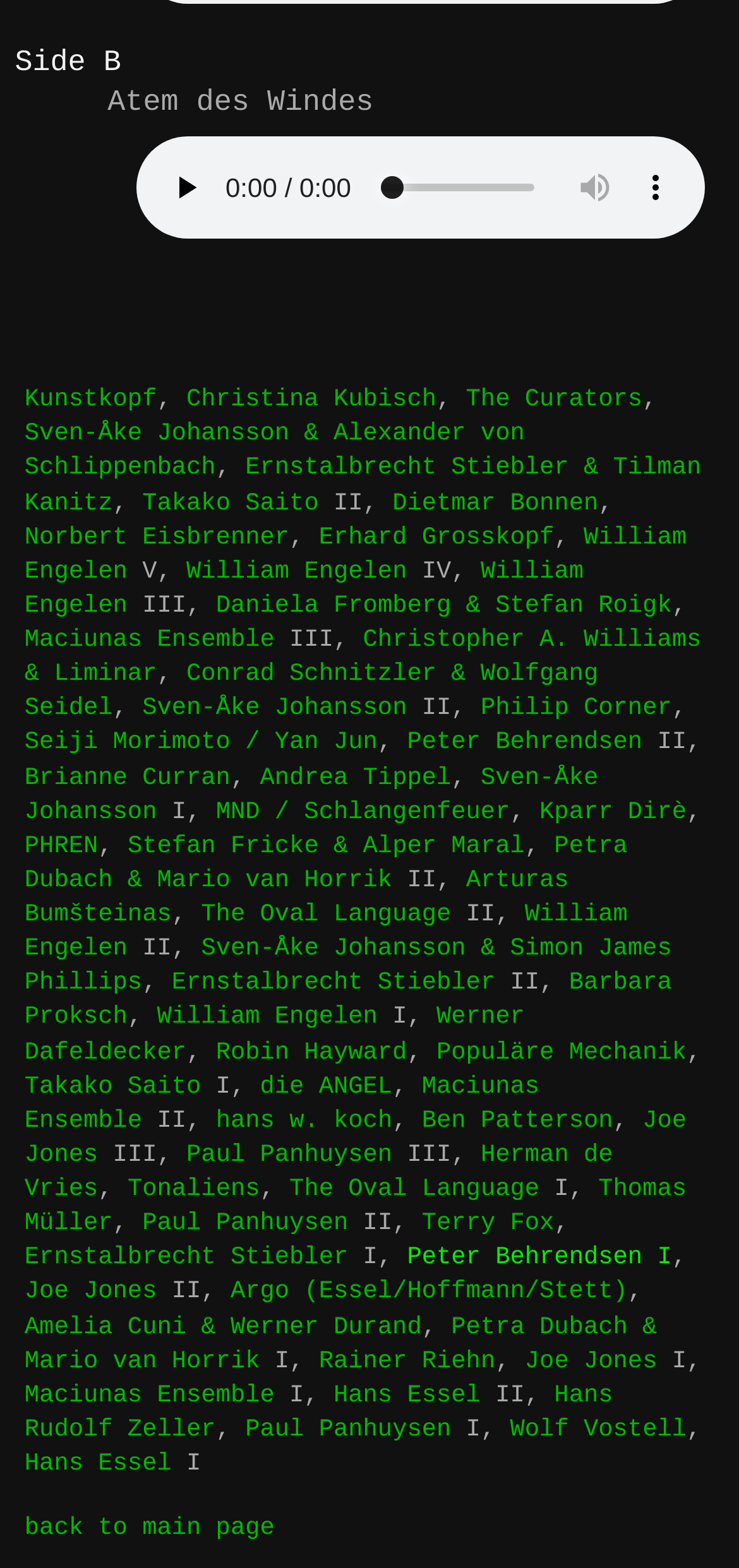Please determine the bounding box coordinates, formatted as (top-left x, top-left y, bottom-right x, bottom-right y), with all values as floating point numbers between 0 and 1. Identify the bounding box of the region described as: Christopher A. Williams & Liminar

[0.033, 0.397, 0.952, 0.437]